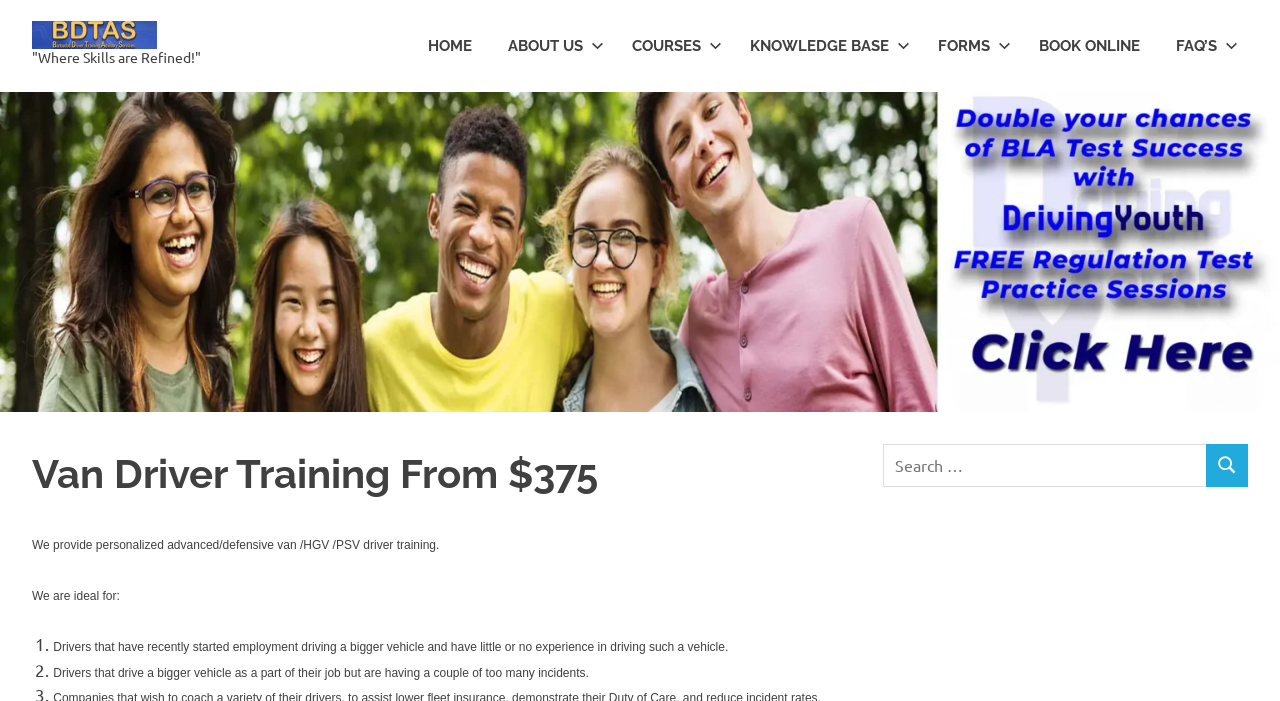Please find and generate the text of the main heading on the webpage.

Van Driver Training From $375